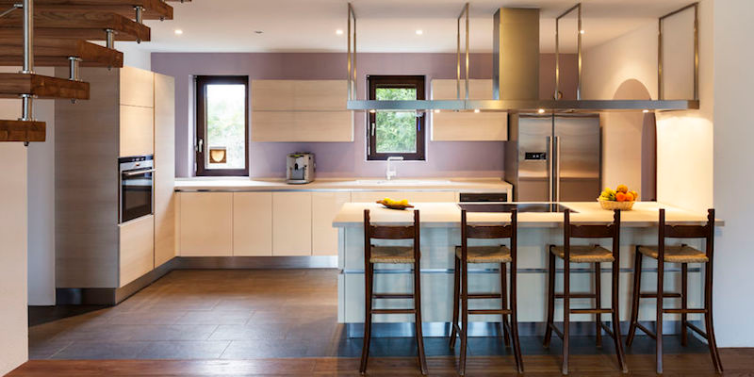Use one word or a short phrase to answer the question provided: 
How many people can sit at the kitchen island?

Four